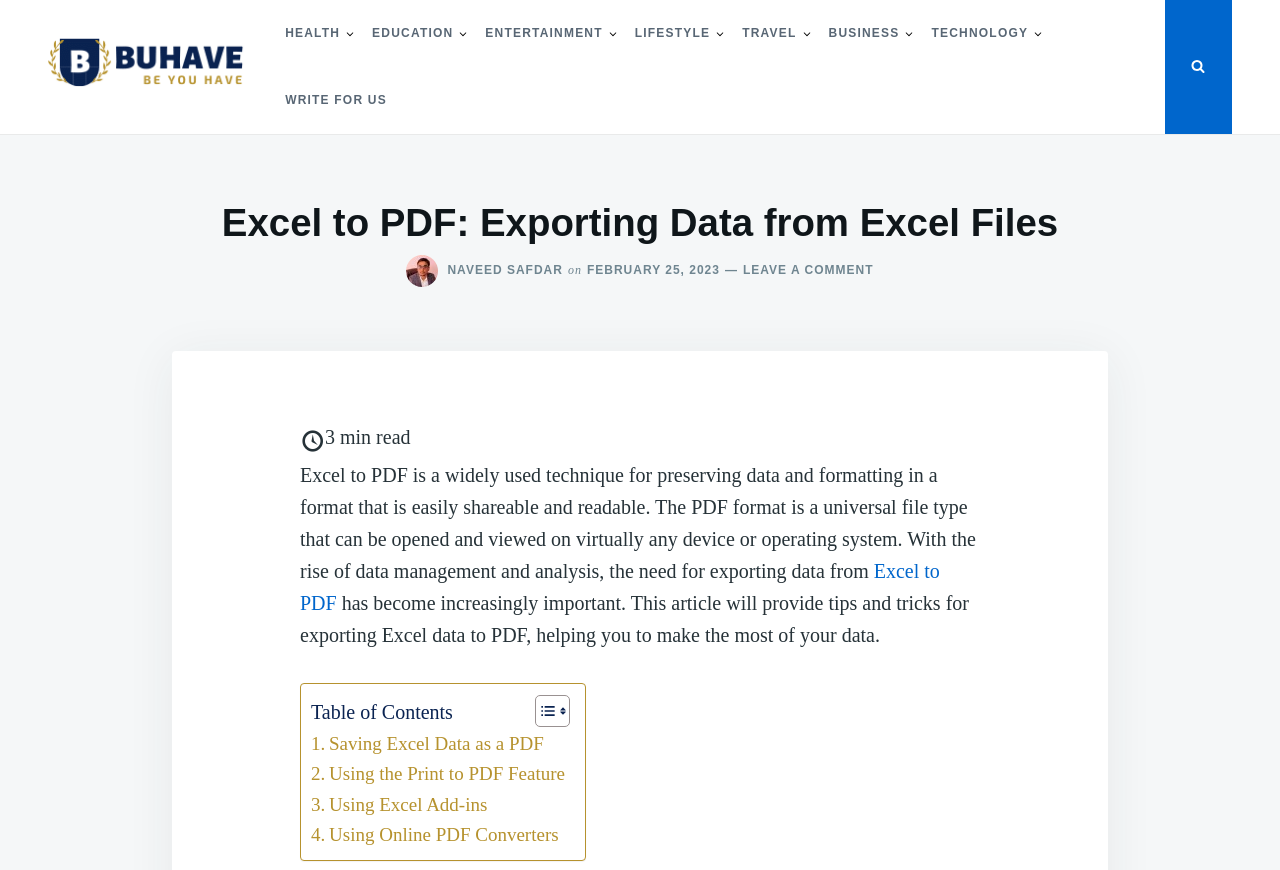Answer this question in one word or a short phrase: What is the main topic of the article?

Excel to PDF